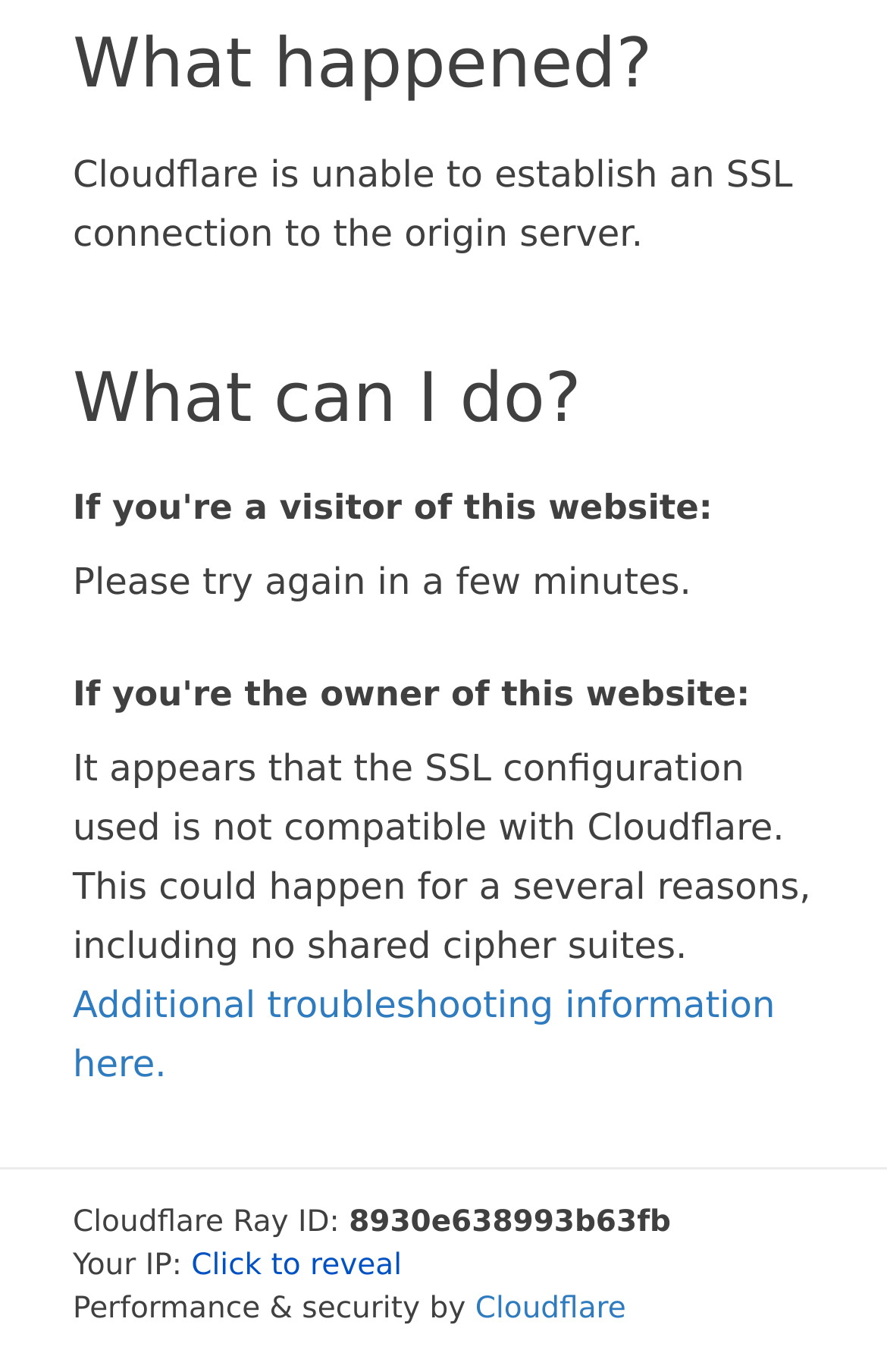Find the bounding box coordinates for the HTML element described as: "Cloudflare". The coordinates should consist of four float values between 0 and 1, i.e., [left, top, right, bottom].

[0.536, 0.942, 0.706, 0.967]